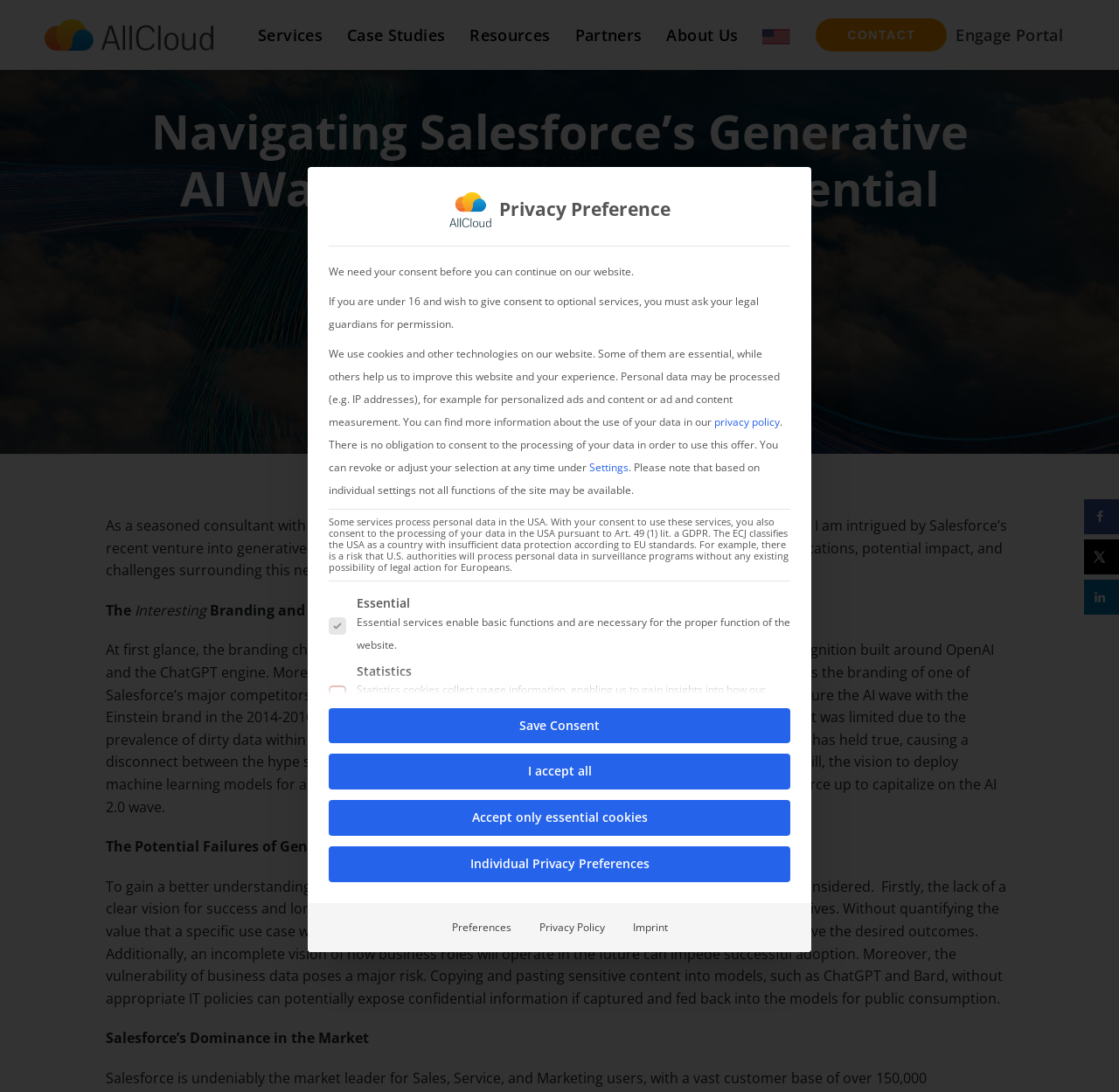How many social media sharing links are there?
Answer the question in a detailed and comprehensive manner.

I found three social media sharing links at the bottom of the webpage, which are 'Share on Facebook', 'Share on X', and 'Share on LinkedIn'.